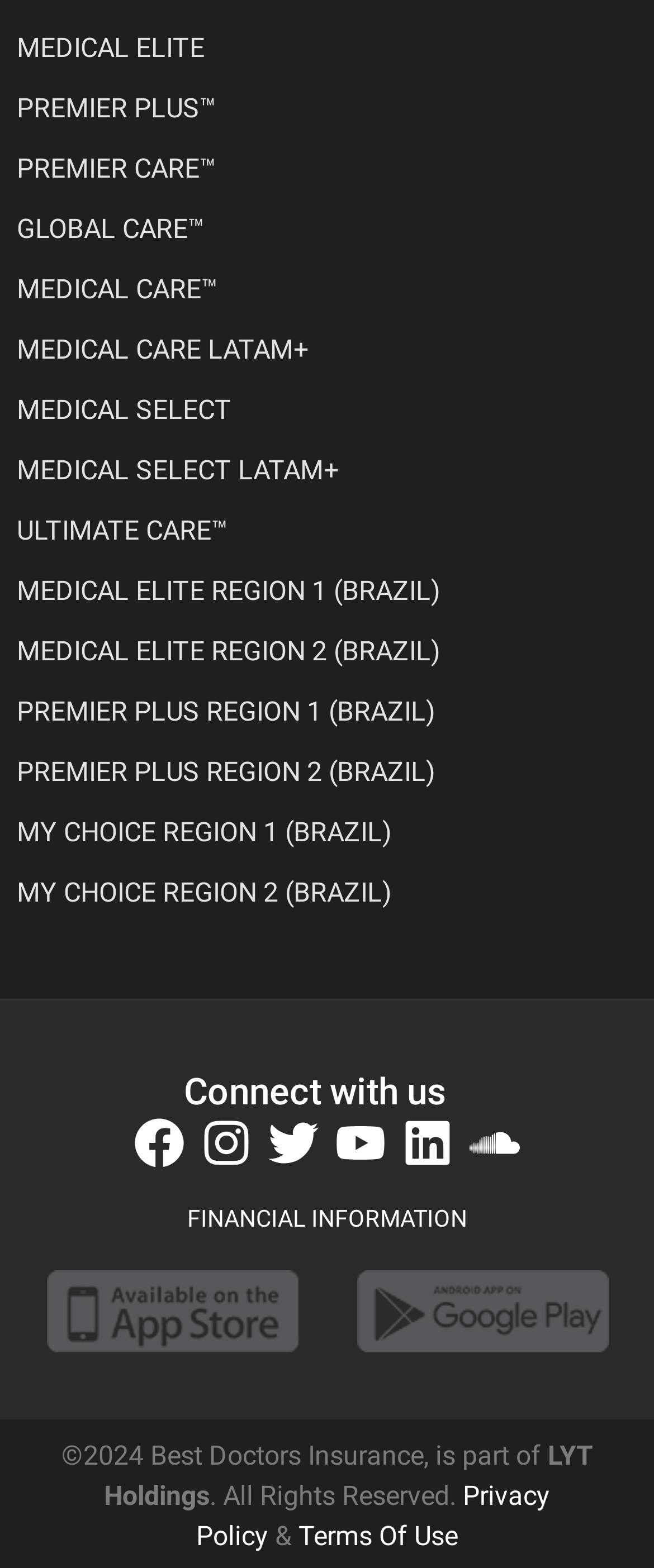Determine the bounding box coordinates of the clickable element to complete this instruction: "Visit Facebook". Provide the coordinates in the format of four float numbers between 0 and 1, [left, top, right, bottom].

[0.205, 0.713, 0.282, 0.745]